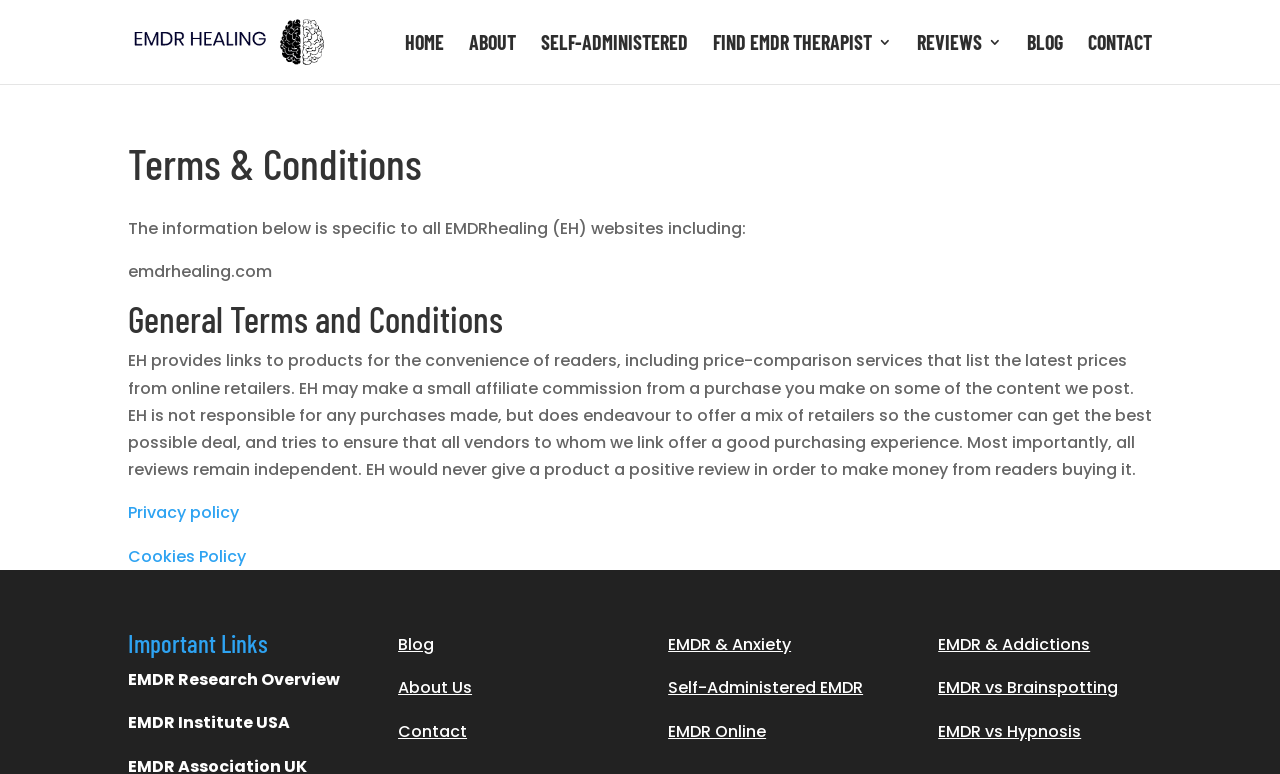Find the bounding box coordinates of the element to click in order to complete this instruction: "Learn how to reset Rock Space WiFi extender via the hard reset approach". The bounding box coordinates must be four float numbers between 0 and 1, denoted as [left, top, right, bottom].

None